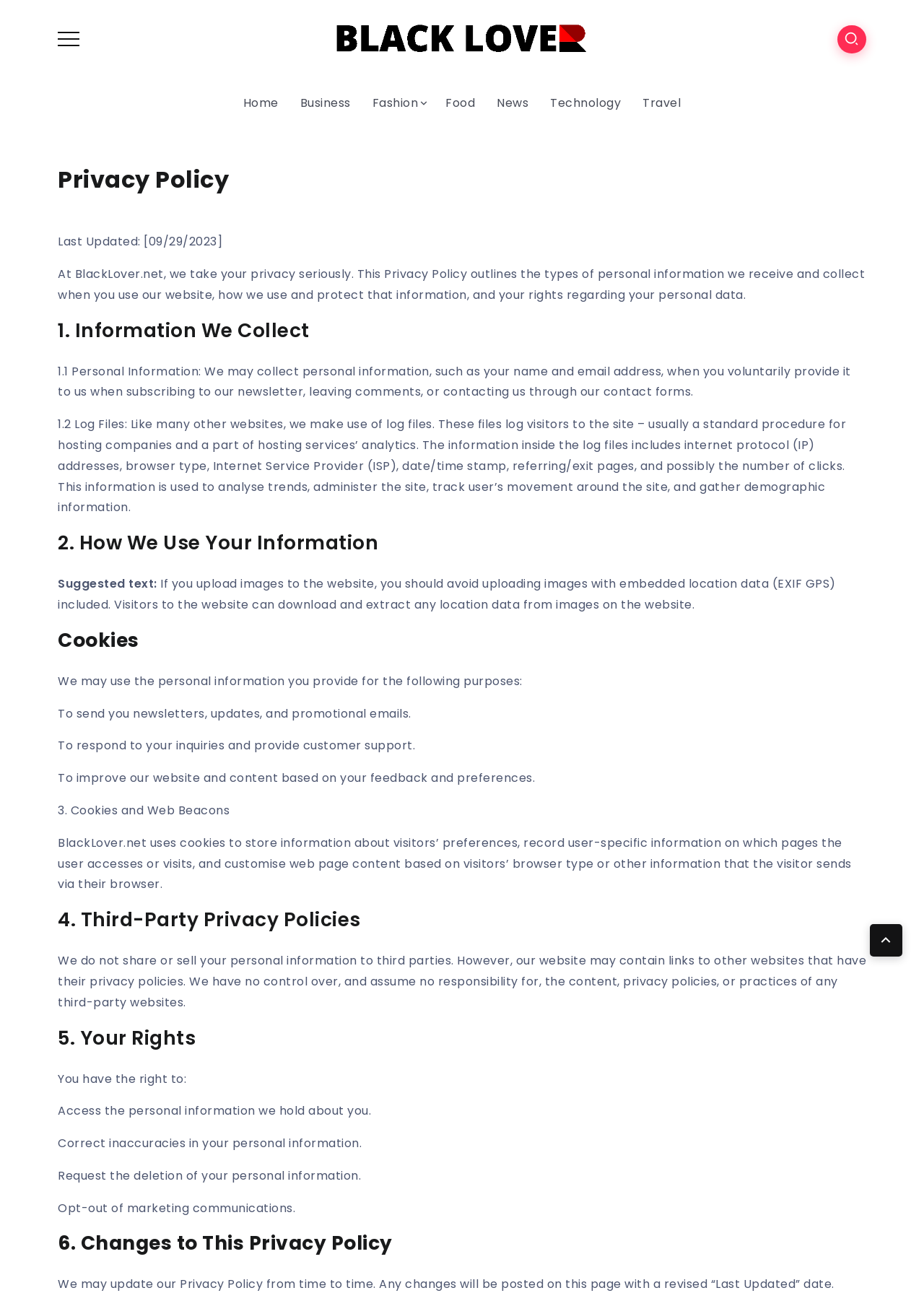Are third-party websites responsible for their own privacy policies?
Answer the question with just one word or phrase using the image.

Yes